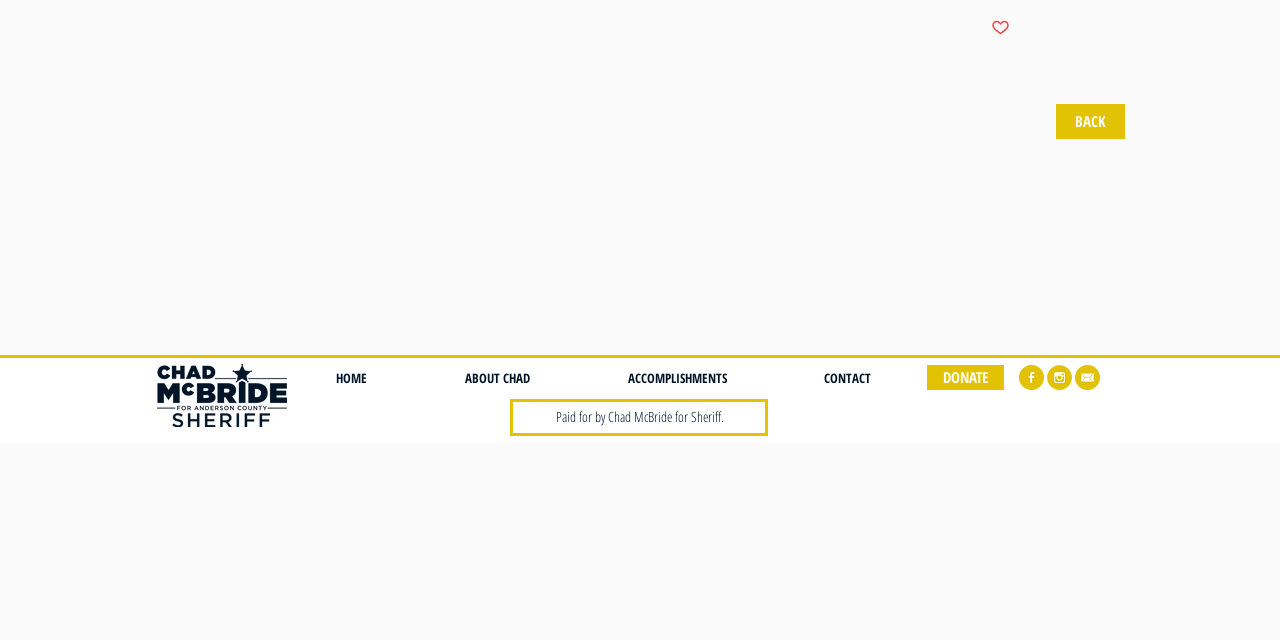Identify the bounding box for the described UI element. Provide the coordinates in (top-left x, top-left y, bottom-right x, bottom-right y) format with values ranging from 0 to 1: HOME

[0.224, 0.577, 0.325, 0.603]